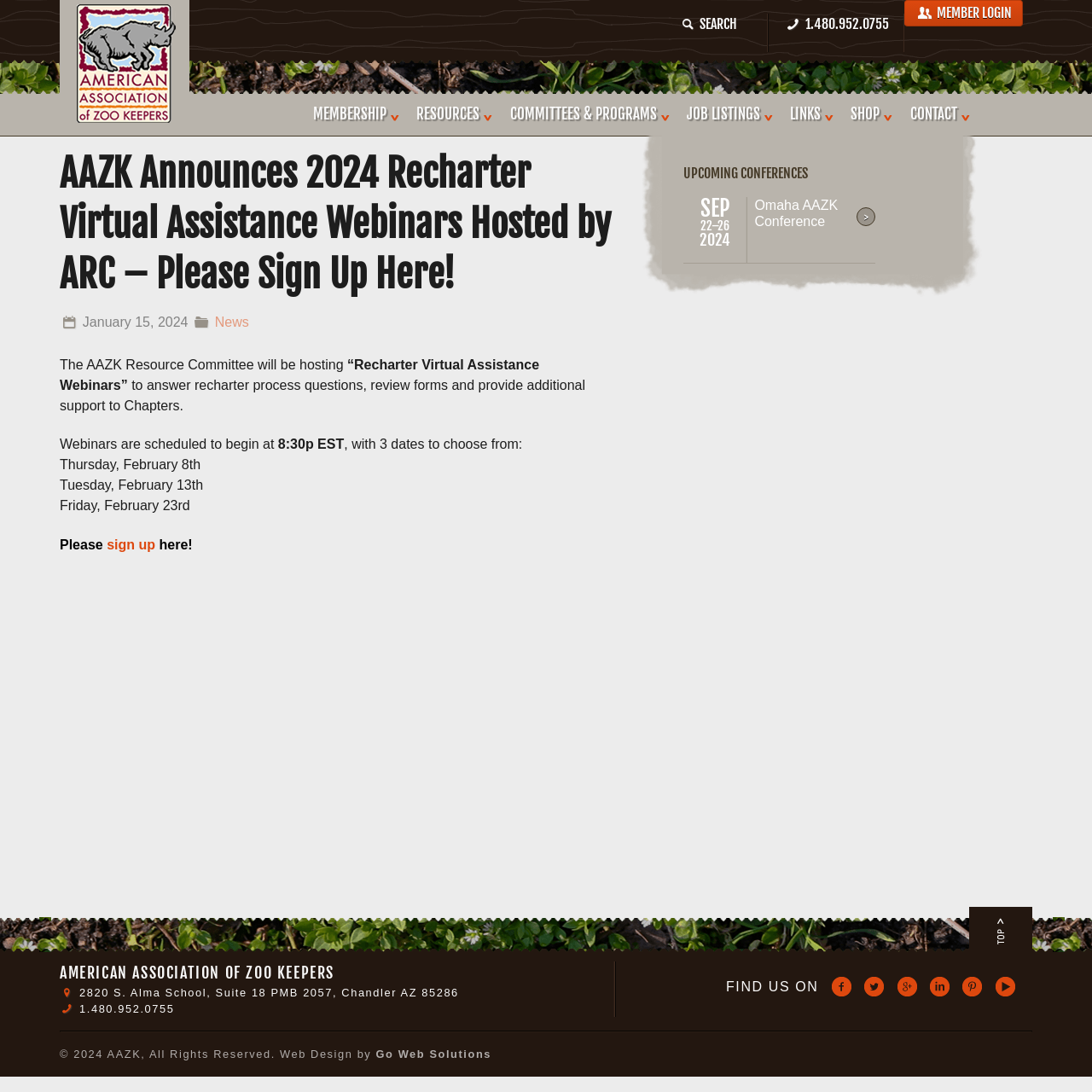What is the phone number for AAZK?
Based on the image, provide a one-word or brief-phrase response.

1.480.952.0755